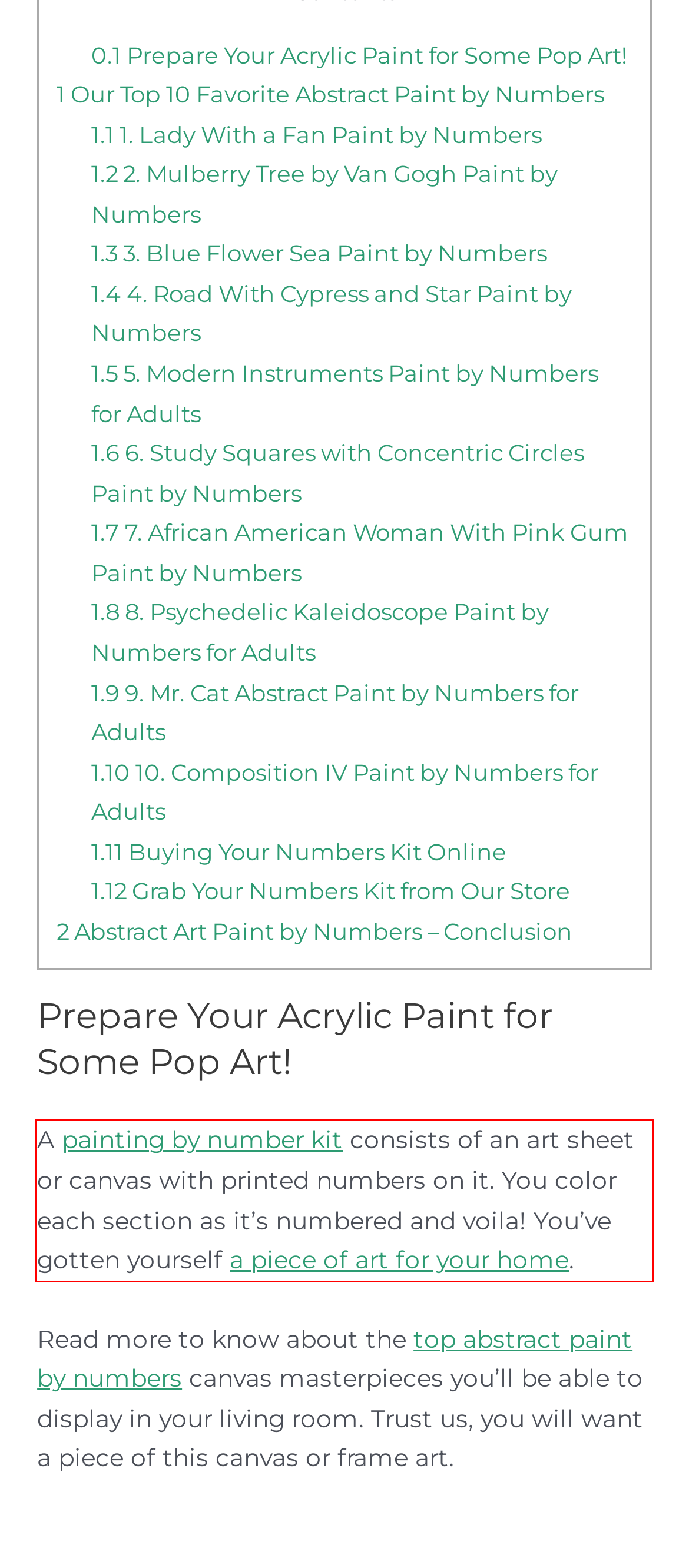Given a screenshot of a webpage containing a red bounding box, perform OCR on the text within this red bounding box and provide the text content.

A painting by number kit consists of an art sheet or canvas with printed numbers on it. You color each section as it’s numbered and voila! You’ve gotten yourself a piece of art for your home.